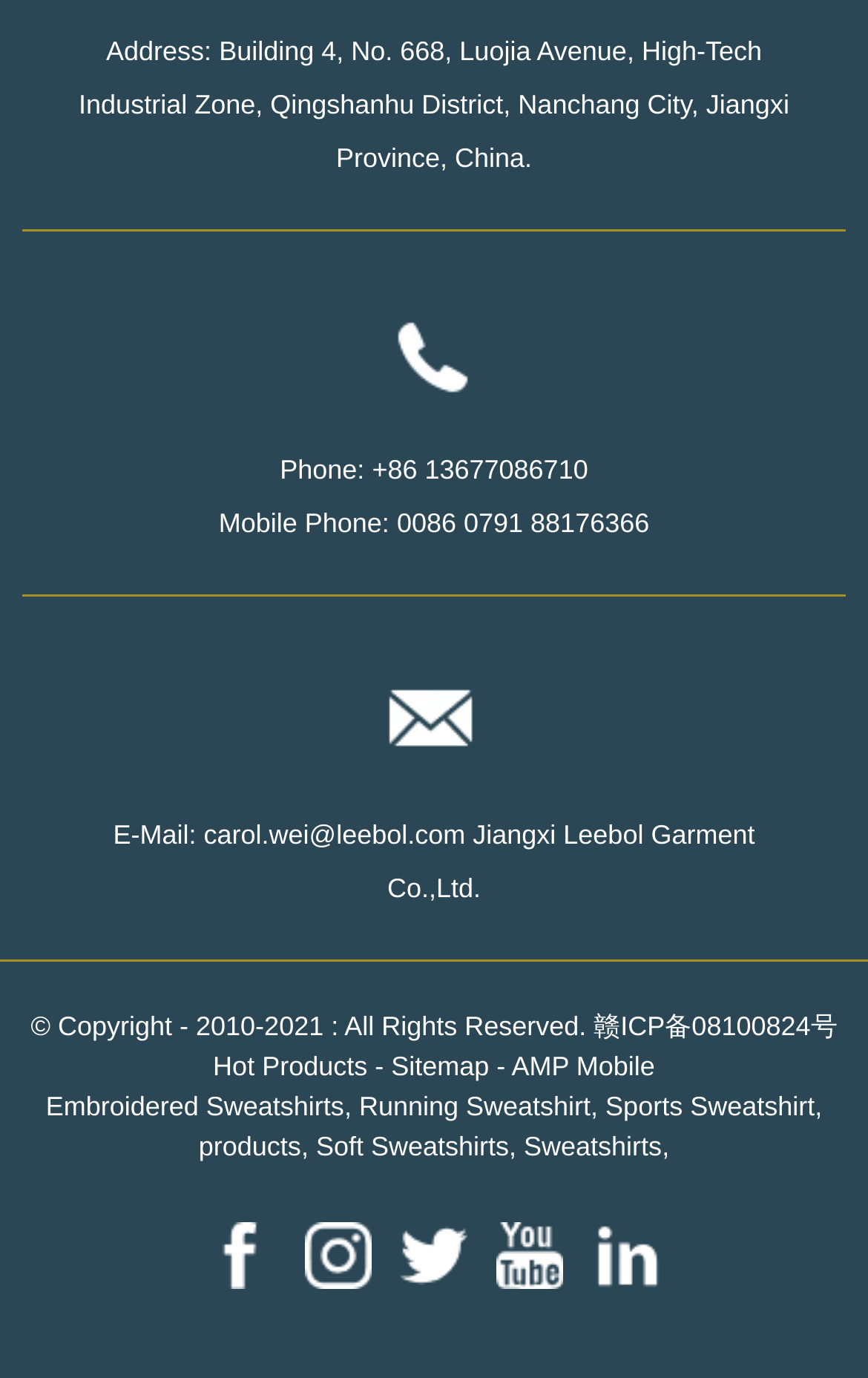Pinpoint the bounding box coordinates of the area that should be clicked to complete the following instruction: "Check Embroidered Sweatshirts". The coordinates must be given as four float numbers between 0 and 1, i.e., [left, top, right, bottom].

[0.053, 0.792, 0.396, 0.814]